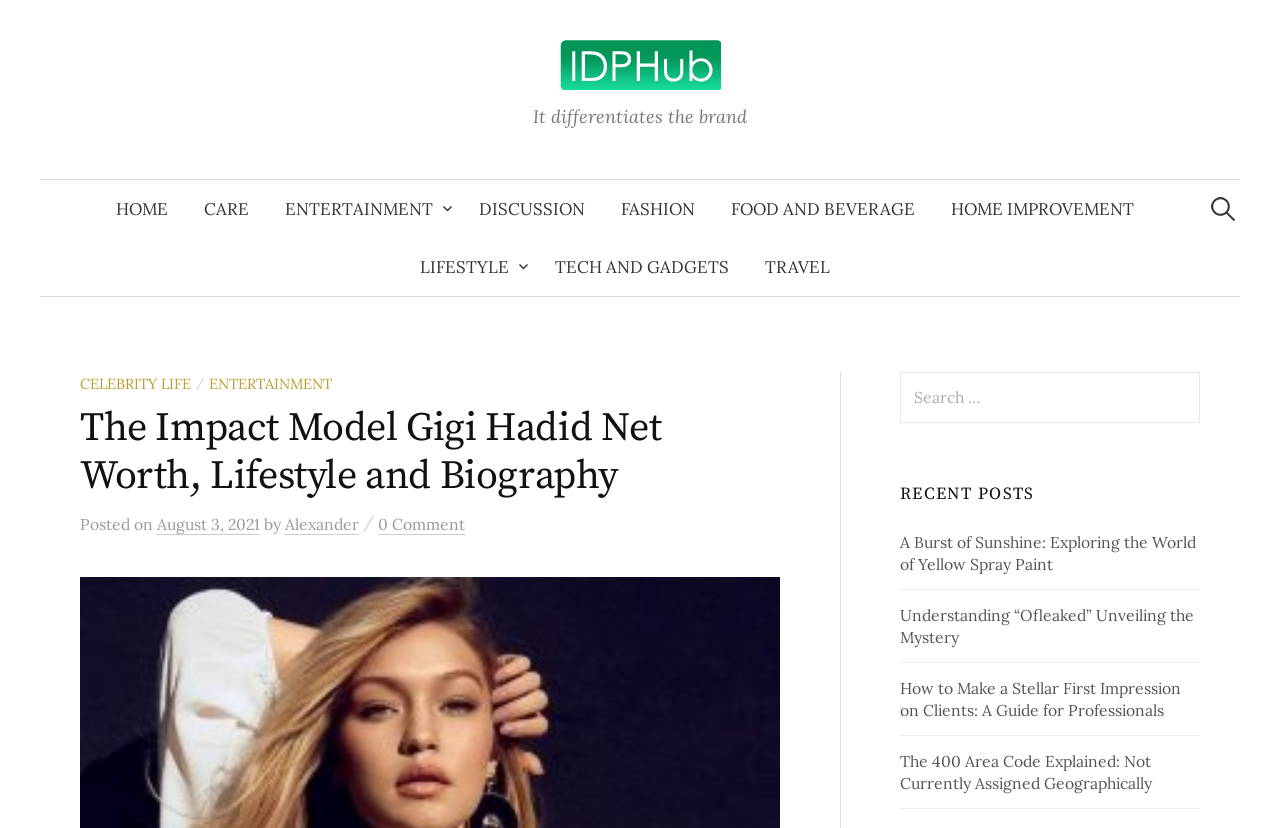Please identify the bounding box coordinates of the area I need to click to accomplish the following instruction: "check recent posts".

[0.703, 0.583, 0.938, 0.612]